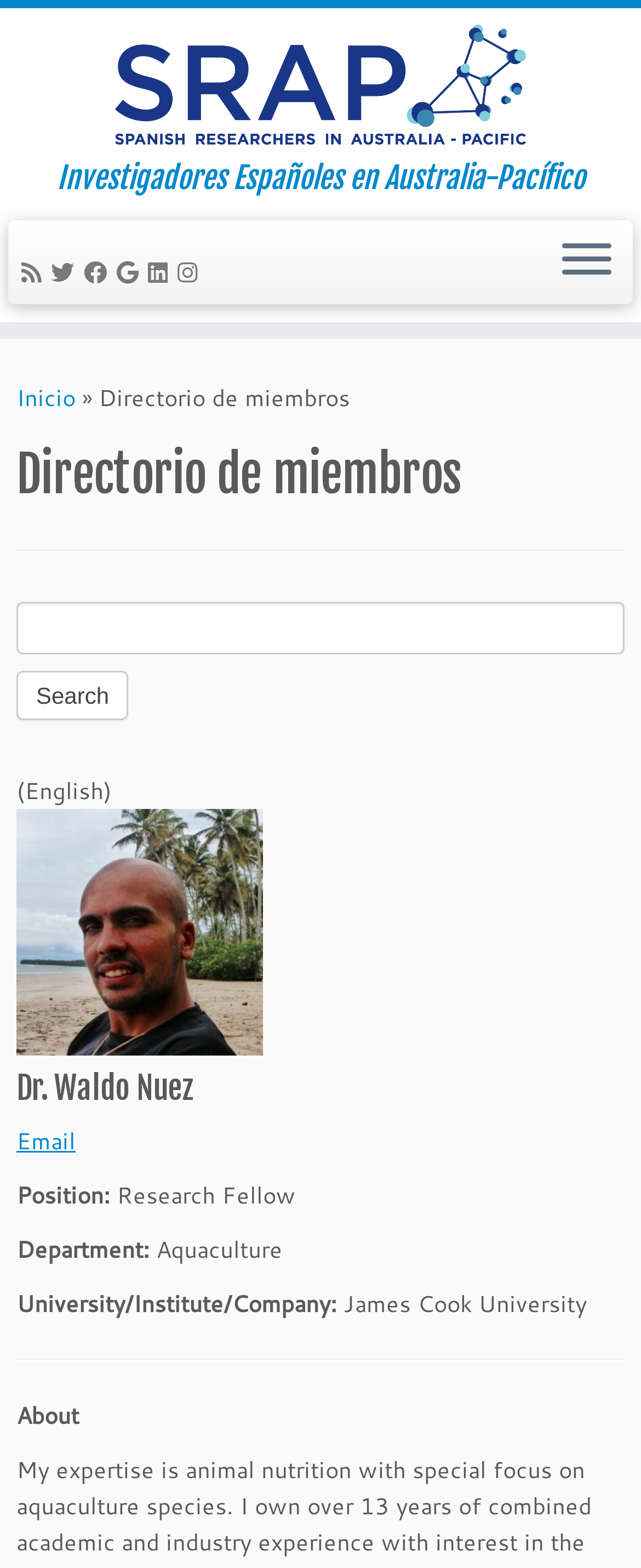Please specify the bounding box coordinates of the clickable region necessary for completing the following instruction: "Go to the home page". The coordinates must consist of four float numbers between 0 and 1, i.e., [left, top, right, bottom].

[0.026, 0.243, 0.118, 0.264]